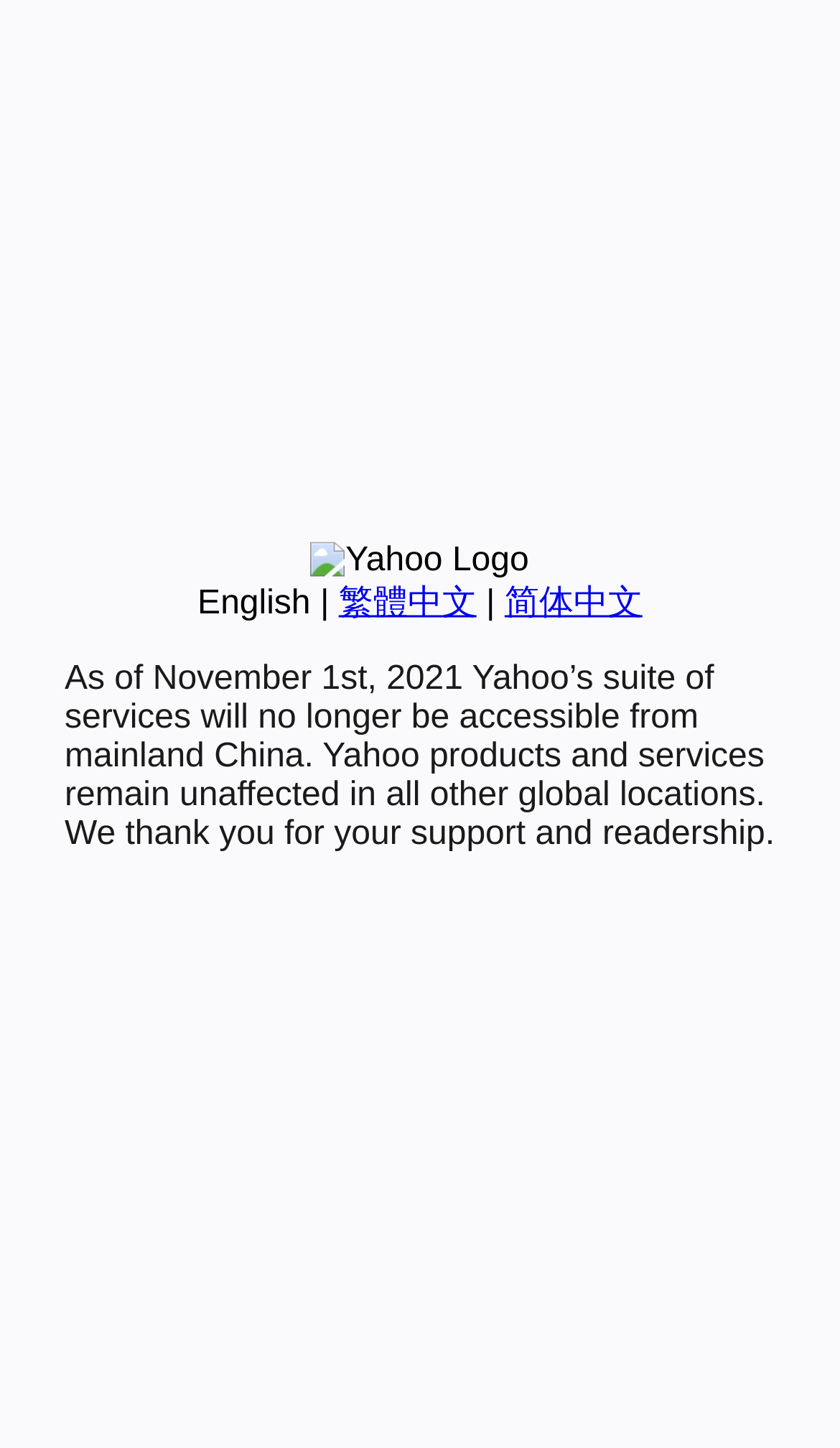Specify the bounding box coordinates (top-left x, top-left y, bottom-right x, bottom-right y) of the UI element in the screenshot that matches this description: 简体中文

[0.601, 0.404, 0.765, 0.429]